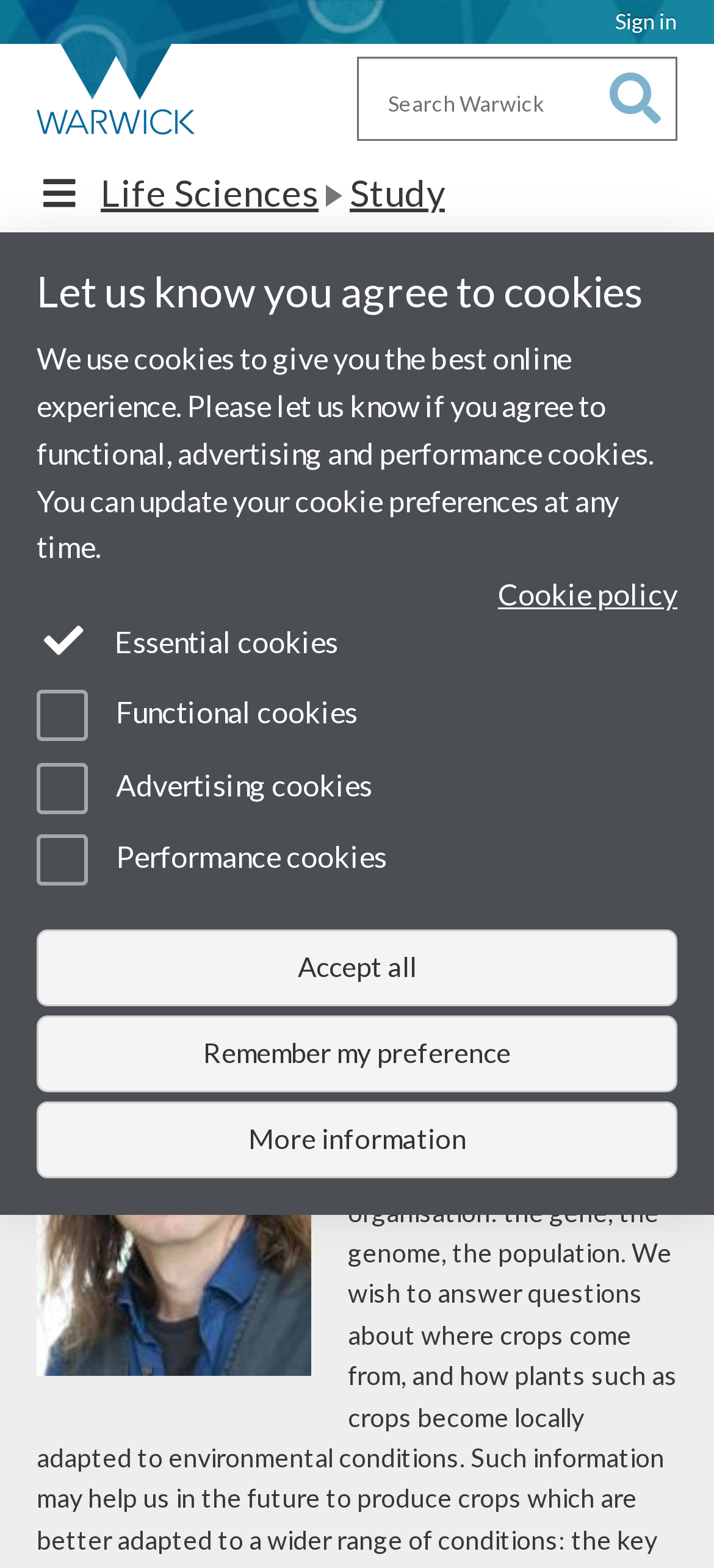Answer the following query concisely with a single word or phrase:
What is the type of navigation at the top?

Utility bar